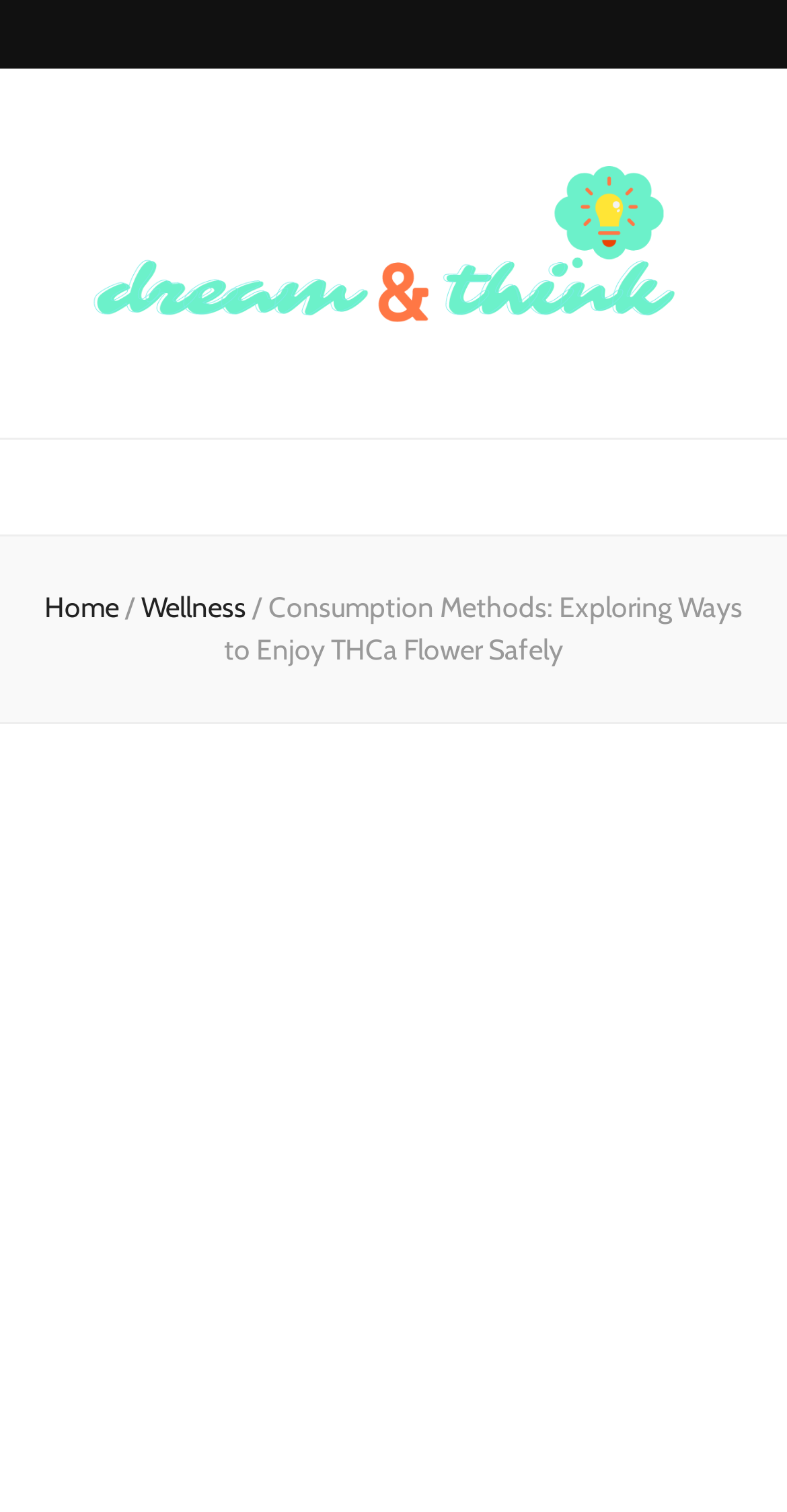Determine which piece of text is the heading of the webpage and provide it.

Consumption Methods: Exploring Ways to Enjoy THCa Flower Safely